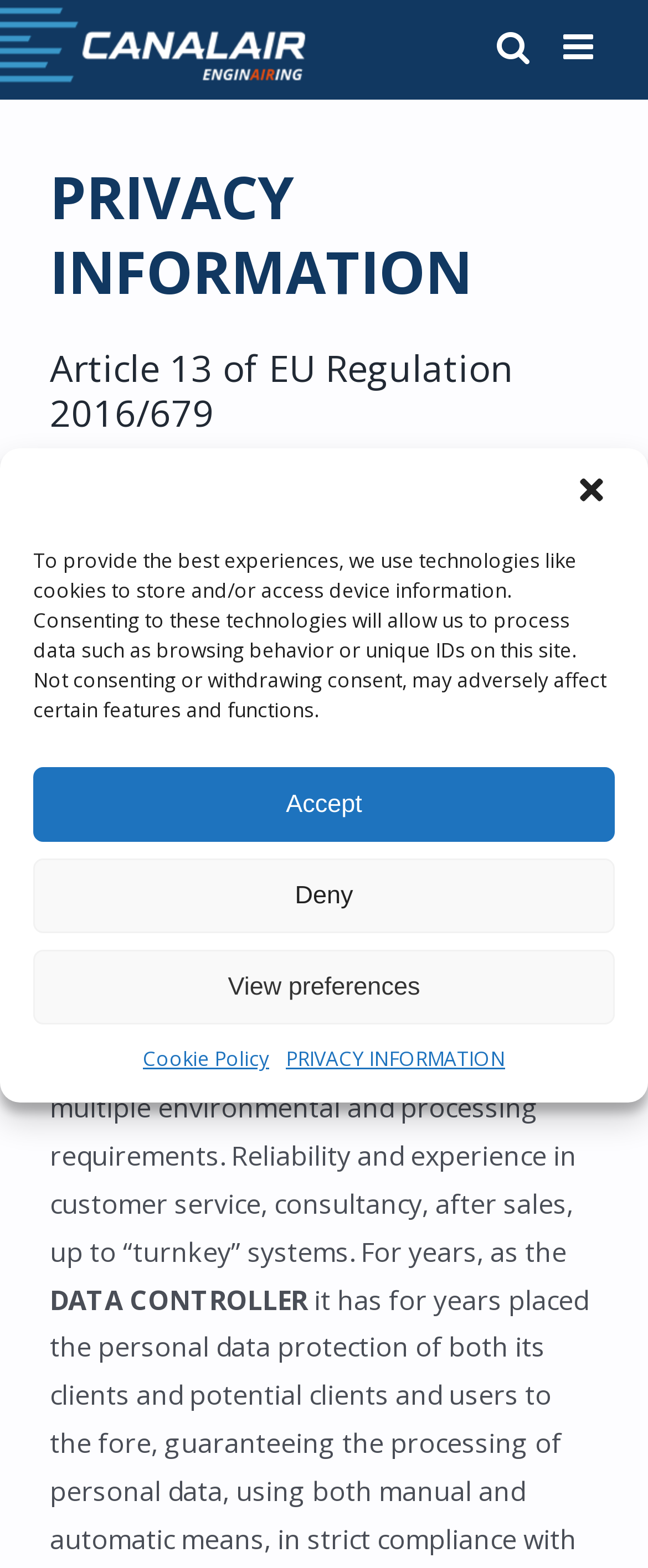How many years of experience does the company have in design and production? Look at the image and give a one-word or short phrase answer.

25 years